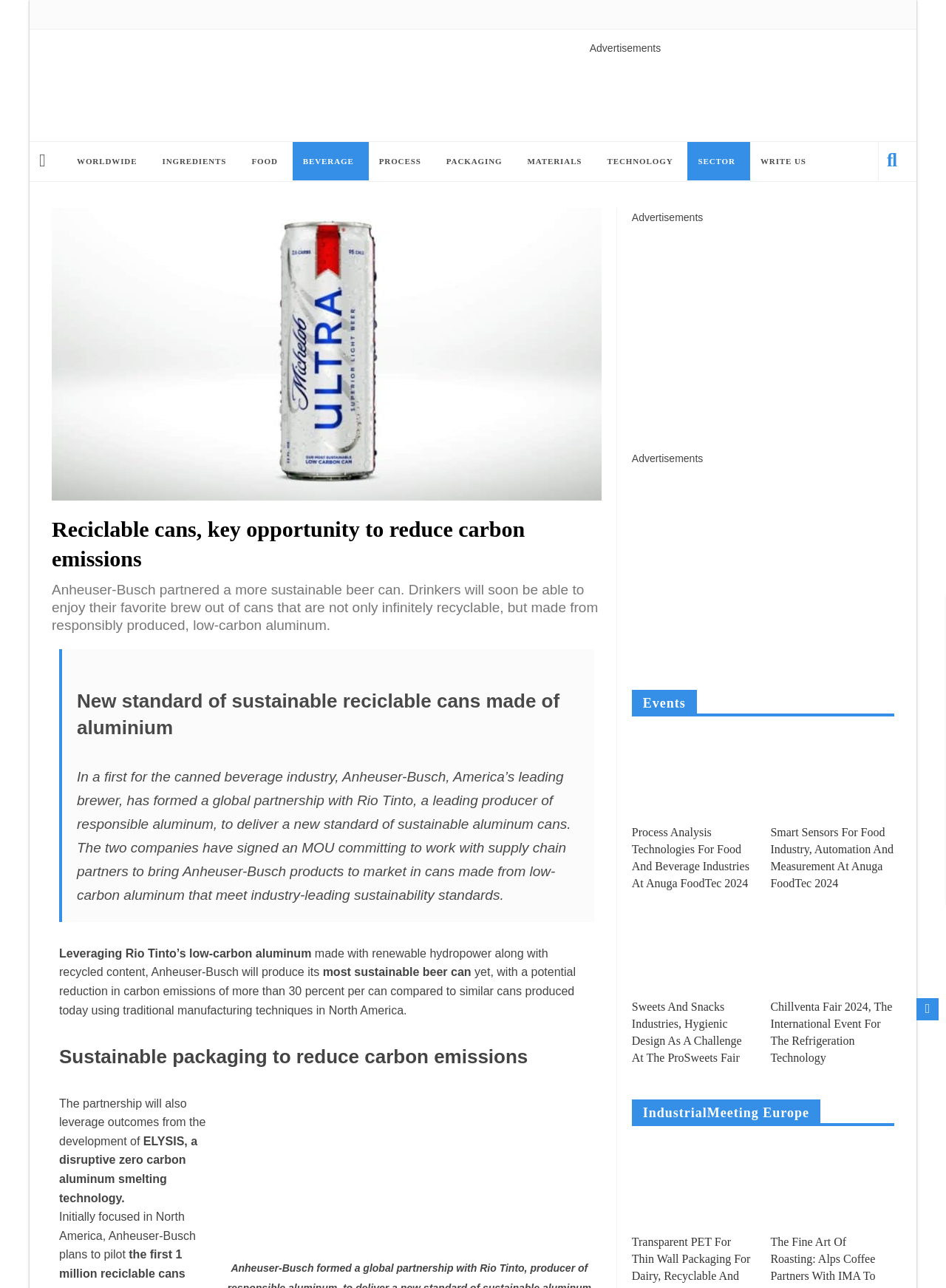Explain in detail what you observe on this webpage.

The webpage is about sustainable and recyclable cans made of aluminum, specifically highlighting Anheuser-Busch's partnership with Rio Tinto to produce low-carbon aluminum cans. 

At the top of the page, there is a heading that reads "Food and Beverage Technology | Industrial Meeting" with an accompanying image. Below this, there is a section with links to various categories, including "GLOBE", "WORLDWIDE", "INGREDIENTS", "FOOD", "BEVERAGE", "PROCESS", "PACKAGING", "MATERIALS", "TECHNOLOGY", and "SECTOR". 

To the right of this section, there is an advertisement with an image. Below this, there is a heading that reads "Reciclable cans, key opportunity to reduce carbon emissions" followed by a paragraph of text describing Anheuser-Busch's partnership with Rio Tinto. 

There is a blockquote with a heading that reads "New standard of sustainable reciclable cans made of aluminium" followed by several paragraphs of text describing the partnership and its goals. 

Below this, there is a section with a heading that reads "Sustainable packaging to reduce carbon emissions" followed by several paragraphs of text describing the benefits of using low-carbon aluminum cans. 

Further down the page, there are several articles with headings and images, including "Process Analysis Technologies For Food And Beverage Industries At Anuga FoodTec 2024", "Smart Sensors For Food Industry, Automation And Measurement At Anuga FoodTec 2024", "Sweets And Snacks Industries, Hygienic Design As A Challenge At The ProSweets Fair", and "Chillventa Fair 2024, The International Event For The Refrigeration Technology". 

At the bottom of the page, there is a section with a heading that reads "IndustrialMeeting Europe" followed by several links to articles with images. Finally, there is a "Scroll To Top" button at the bottom right corner of the page.